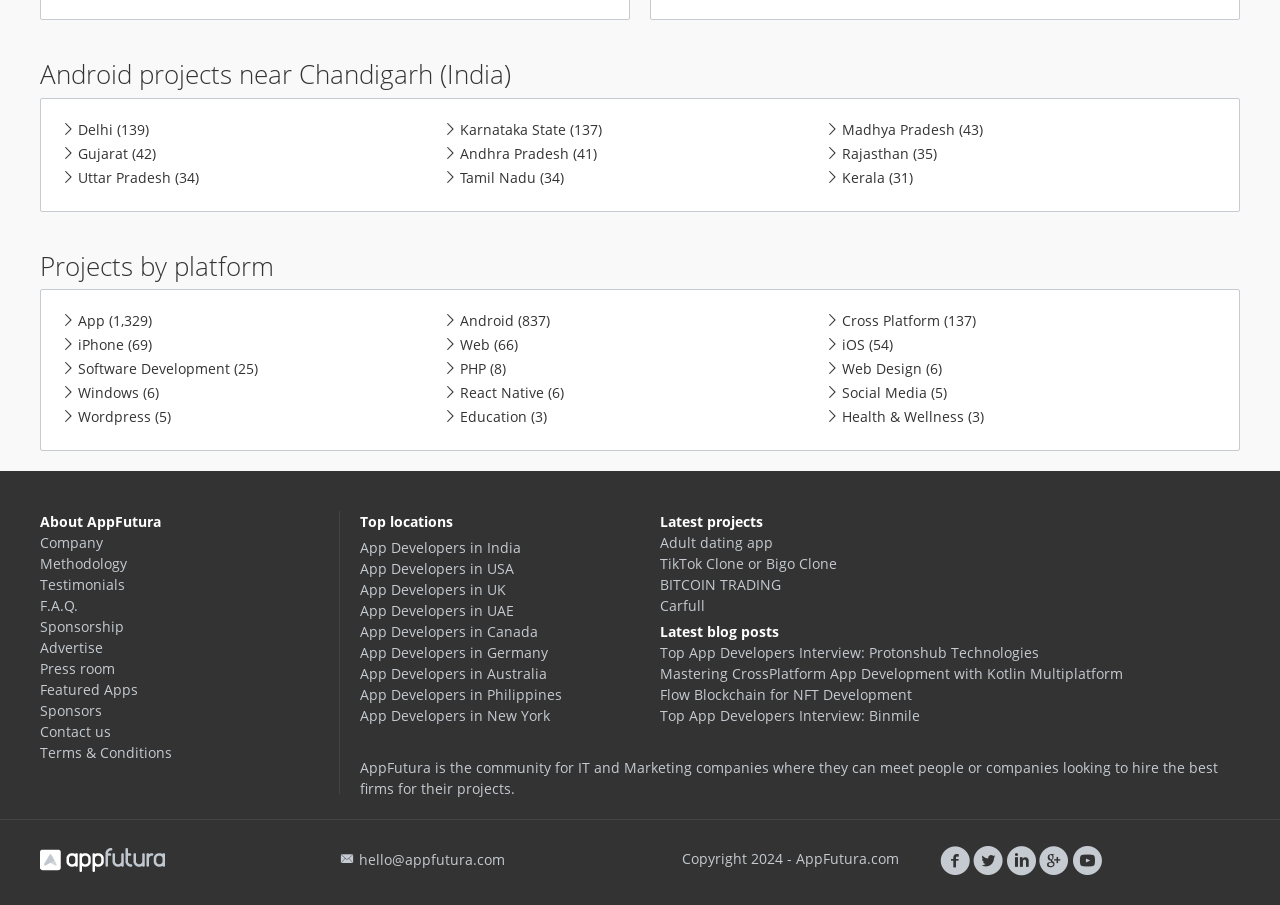Please find the bounding box coordinates of the element that needs to be clicked to perform the following instruction: "Follow the link to 'All About CedarNet'". The bounding box coordinates should be four float numbers between 0 and 1, represented as [left, top, right, bottom].

None